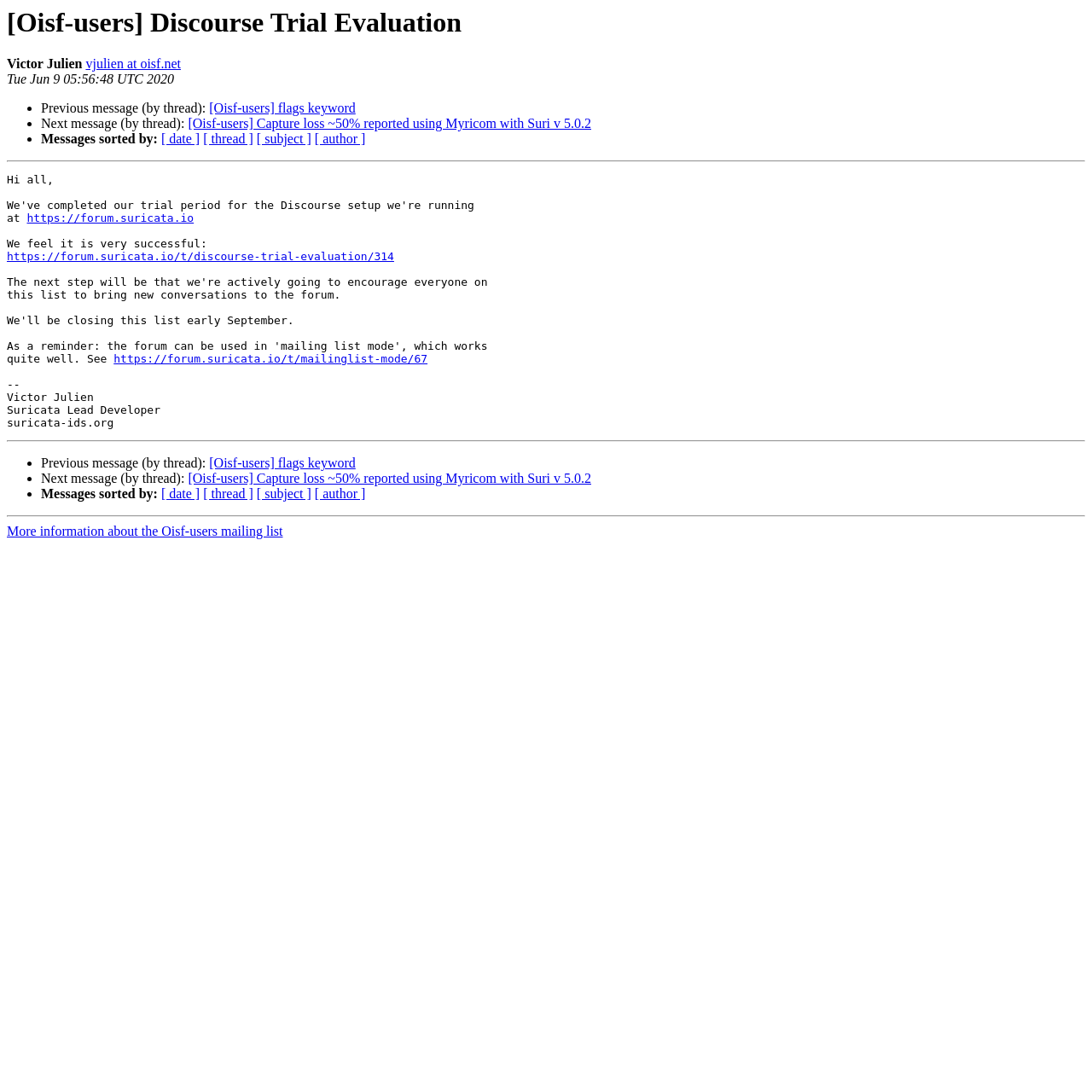Provide the text content of the webpage's main heading.

[Oisf-users] Discourse Trial Evaluation